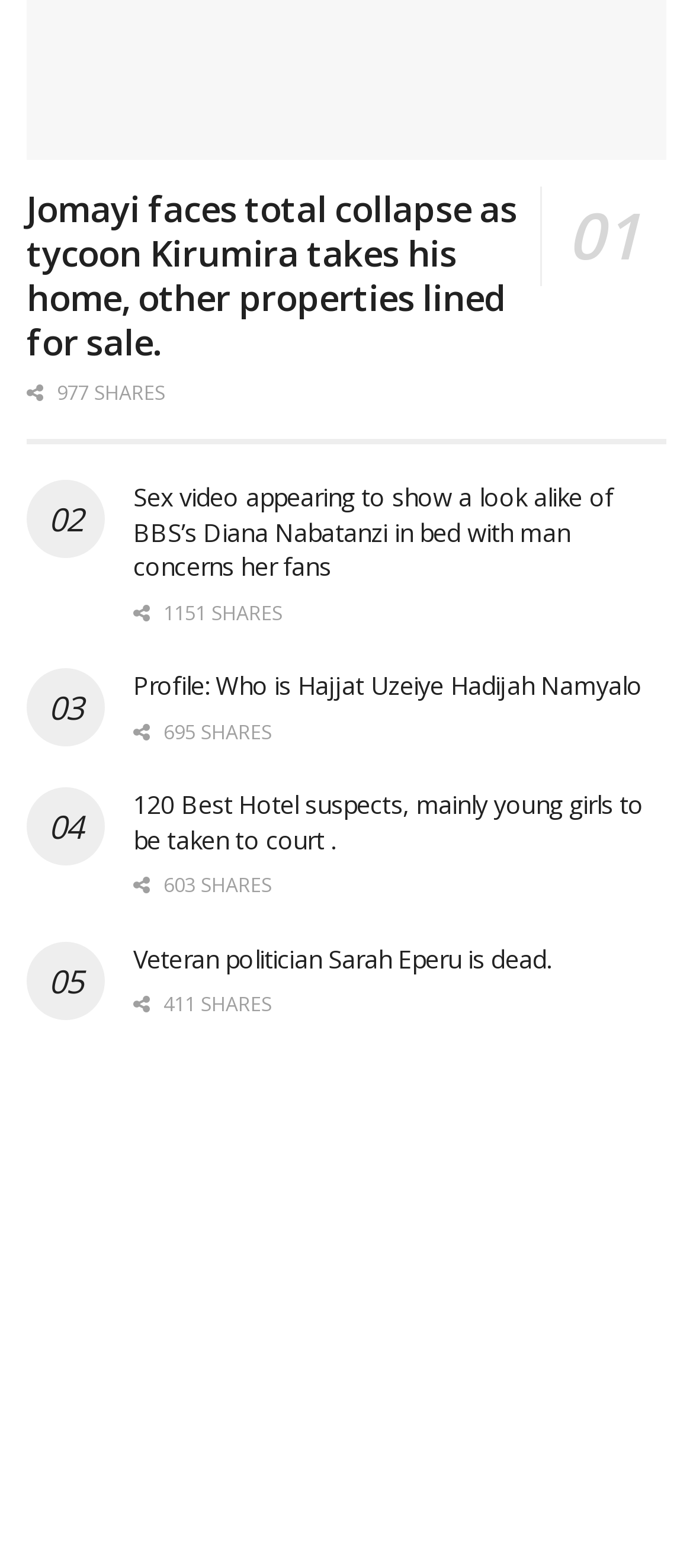Using the information in the image, could you please answer the following question in detail:
What is the topic of the first article on this page?

I read the title of the first article, which is '01 Jomayi faces total collapse as tycoon Kirumira takes his home, other properties lined for sale', and determined that the topic is about Jomayi and tycoon Kirumira.